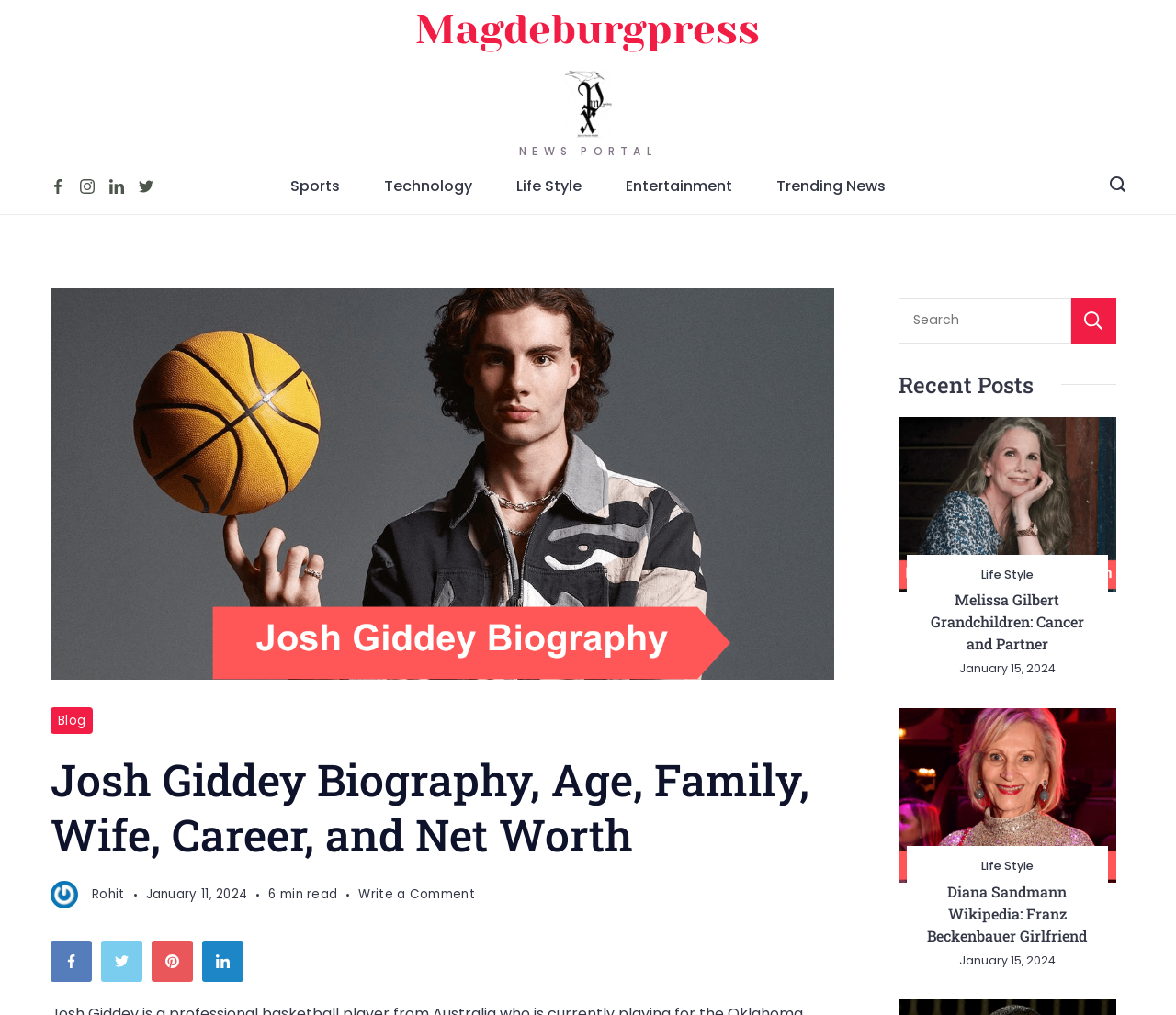How many social media links are there?
From the screenshot, supply a one-word or short-phrase answer.

5